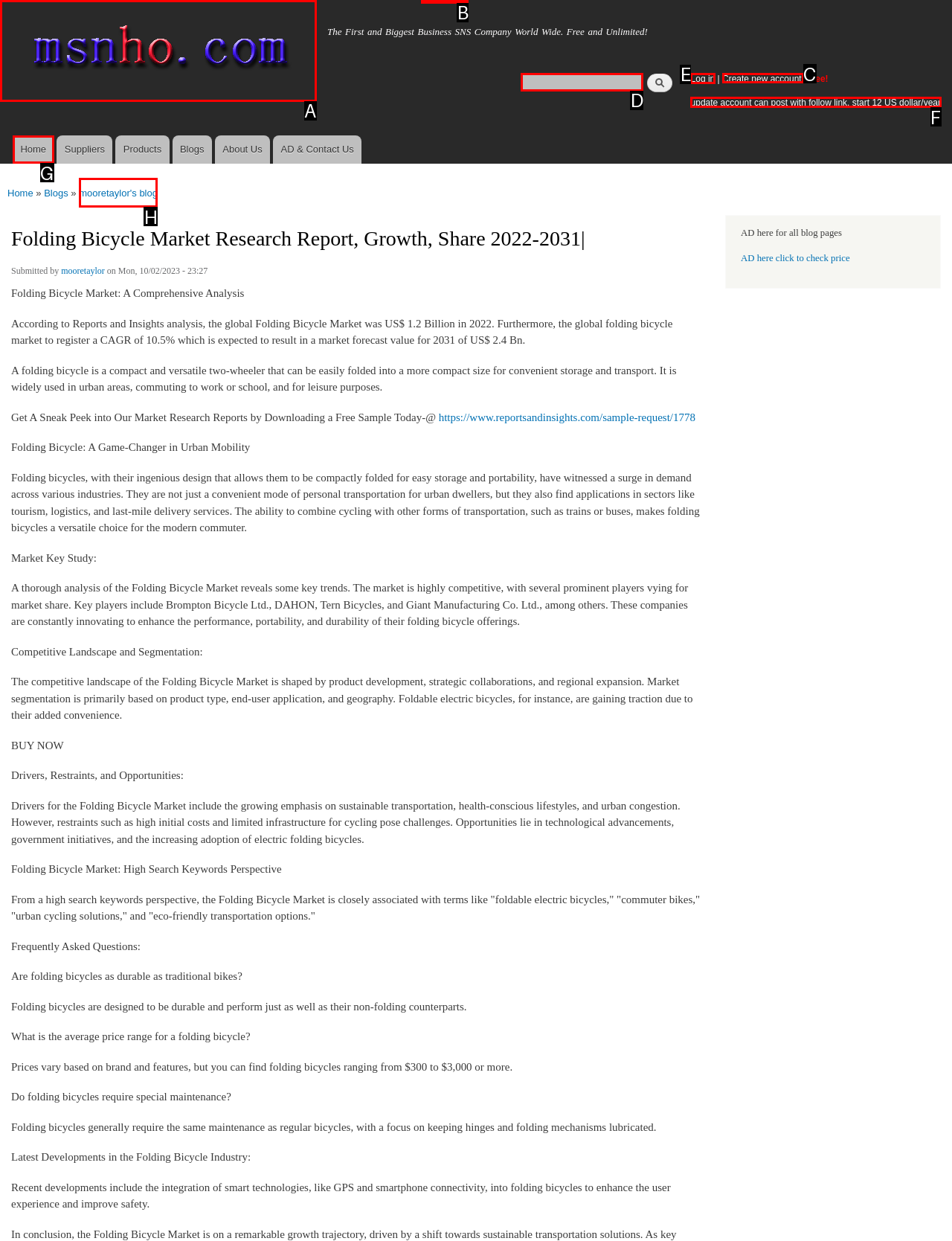Which option should be clicked to complete this task: Create a new account
Reply with the letter of the correct choice from the given choices.

C